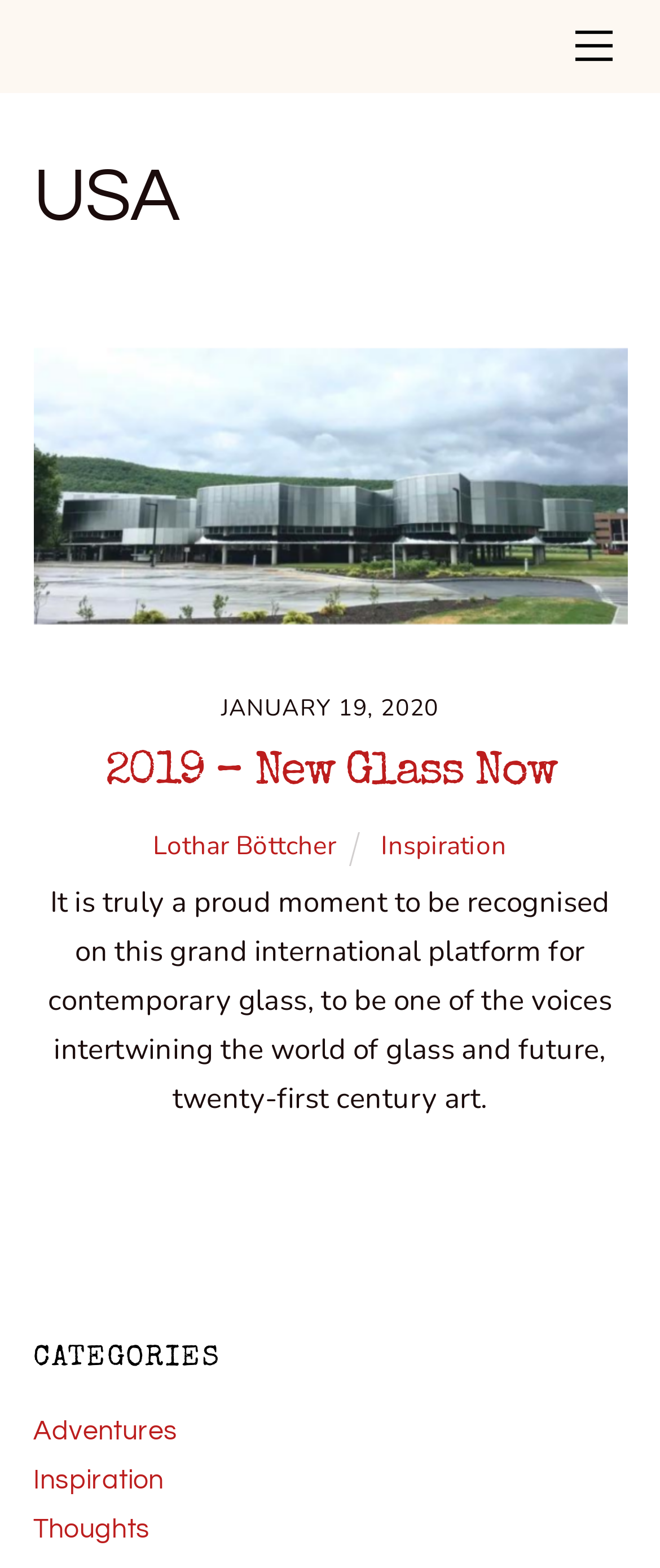Provide a brief response using a word or short phrase to this question:
What is the name of the author?

Lothar Böttcher